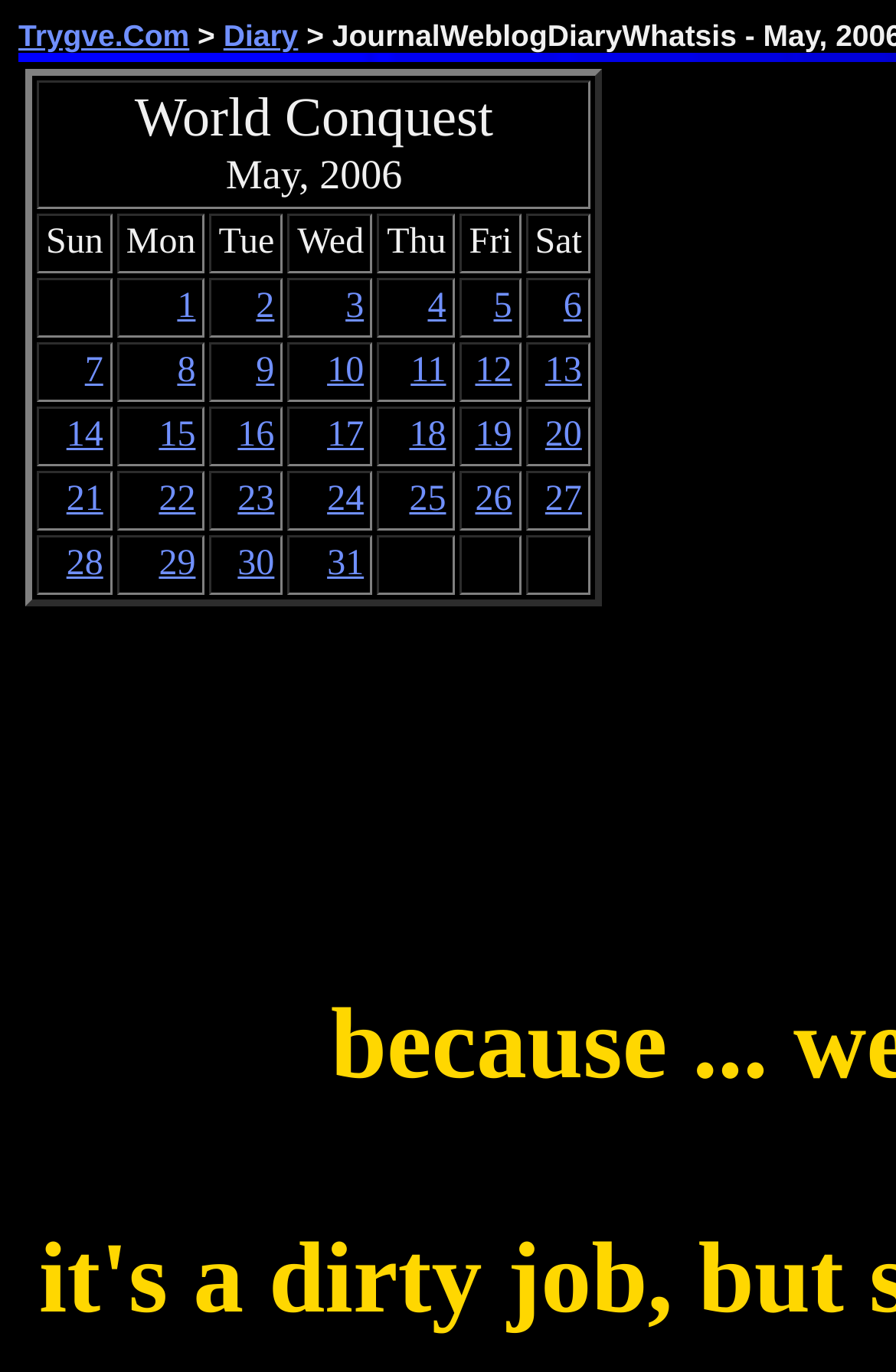What is the name of the website?
Using the image as a reference, give a one-word or short phrase answer.

Trygve.Com